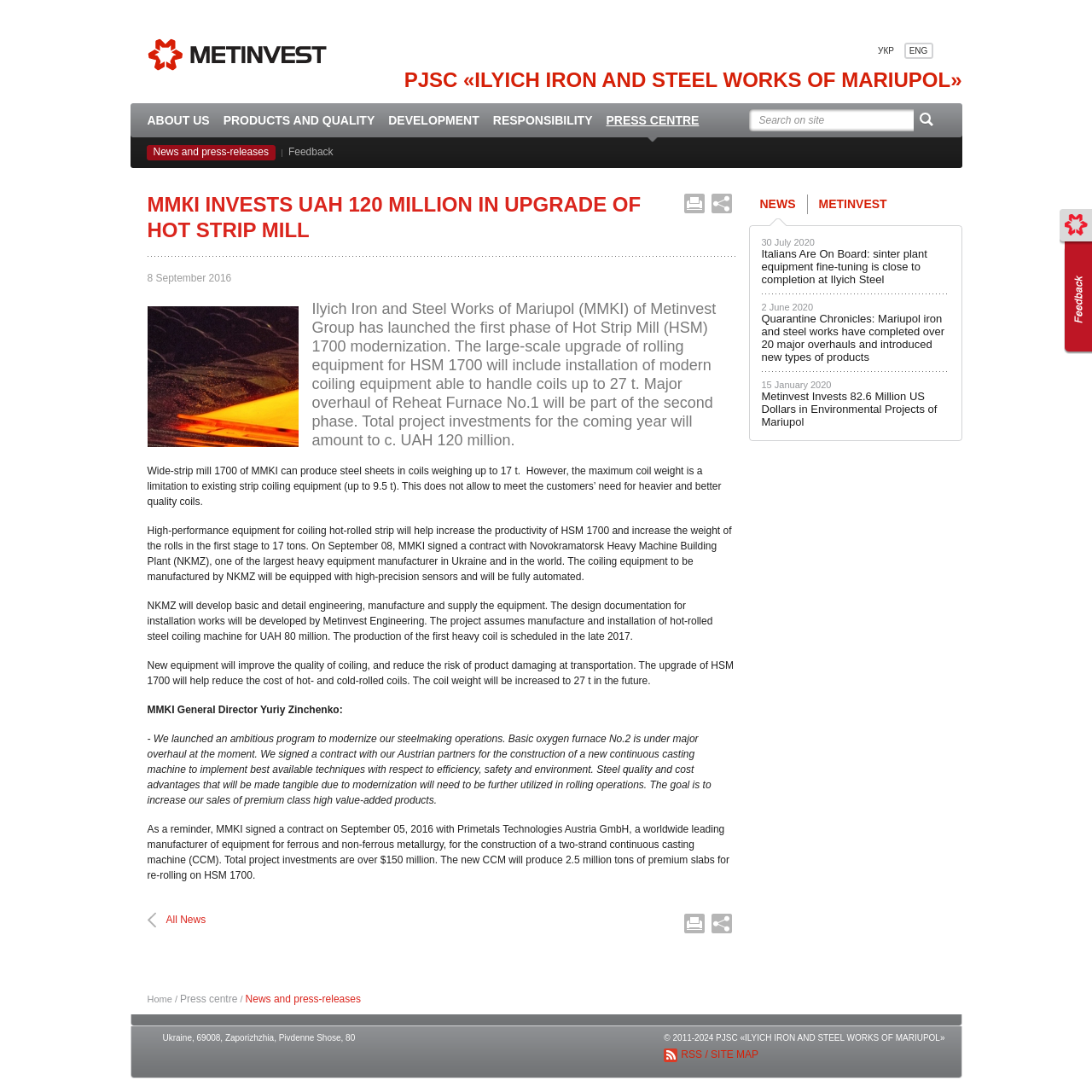Please identify the bounding box coordinates of the element's region that needs to be clicked to fulfill the following instruction: "Click on the 'PRESS CENTRE' link". The bounding box coordinates should consist of four float numbers between 0 and 1, i.e., [left, top, right, bottom].

[0.555, 0.095, 0.64, 0.134]